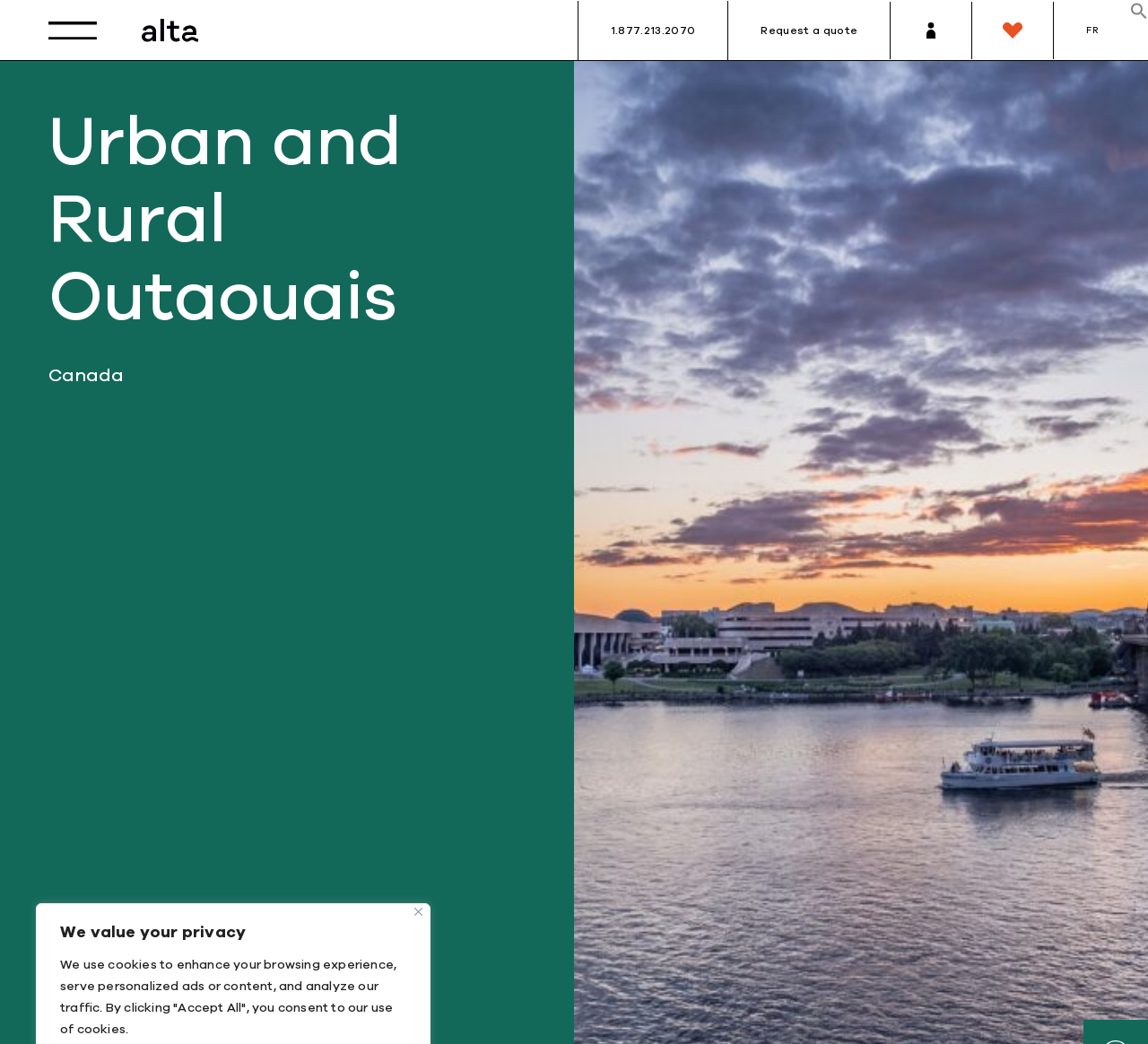Bounding box coordinates are given in the format (top-left x, top-left y, bottom-right x, bottom-right y). All values should be floating point numbers between 0 and 1. Provide the bounding box coordinate for the UI element described as: FR

[0.918, 0.001, 0.984, 0.056]